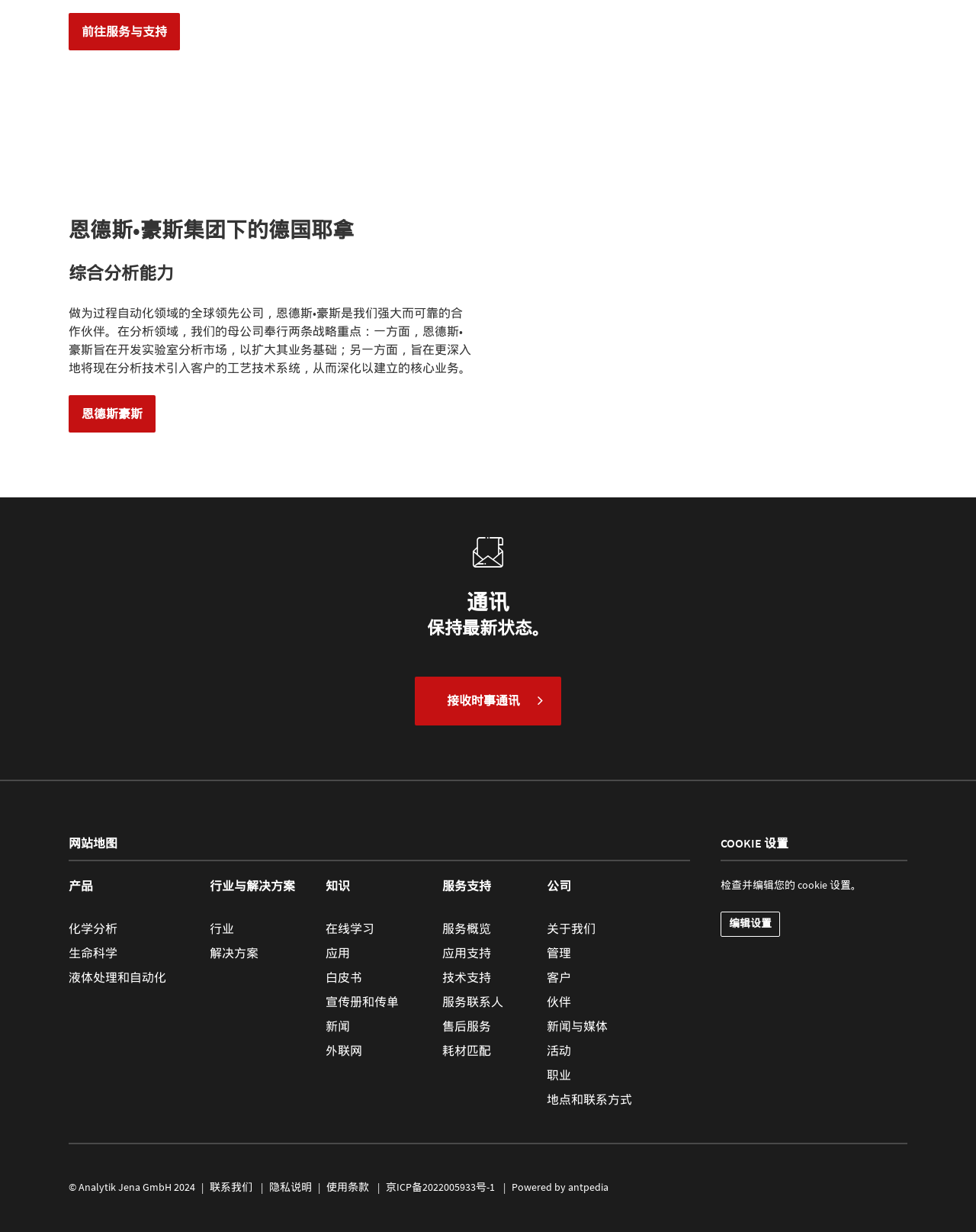What is the company's strategy in the analysis field?
Please respond to the question with a detailed and informative answer.

According to the webpage, the company's mother company has two strategic focuses in the analysis field. One is to develop the laboratory analysis market to expand its business foundation, and the other is to deeply introduce the current analysis technology into customers' process technology systems, thus deepening the established core business.